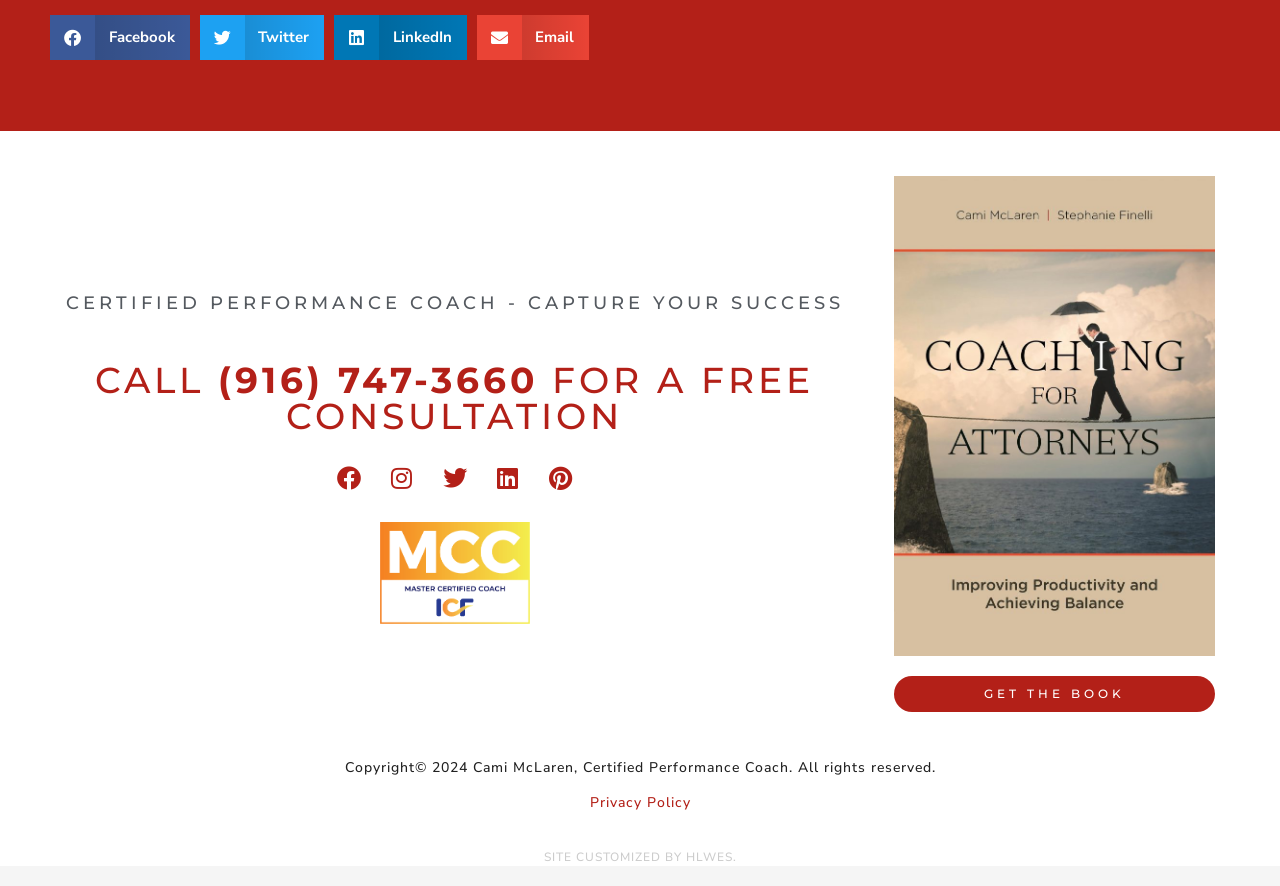Pinpoint the bounding box coordinates of the area that should be clicked to complete the following instruction: "Share on Facebook". The coordinates must be given as four float numbers between 0 and 1, i.e., [left, top, right, bottom].

[0.039, 0.017, 0.148, 0.068]